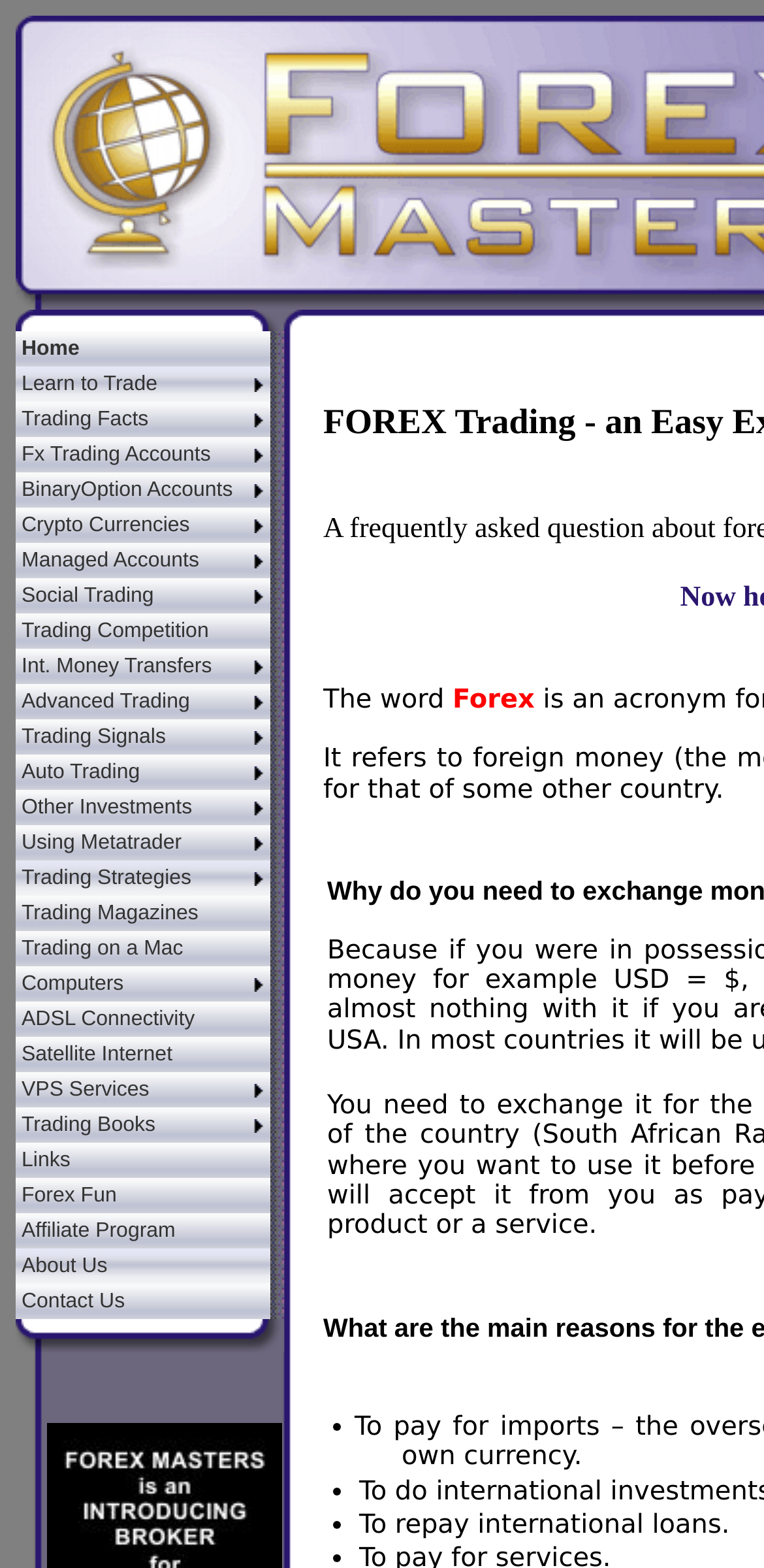Respond to the following question using a concise word or phrase: 
Are there any images on the webpage?

Yes